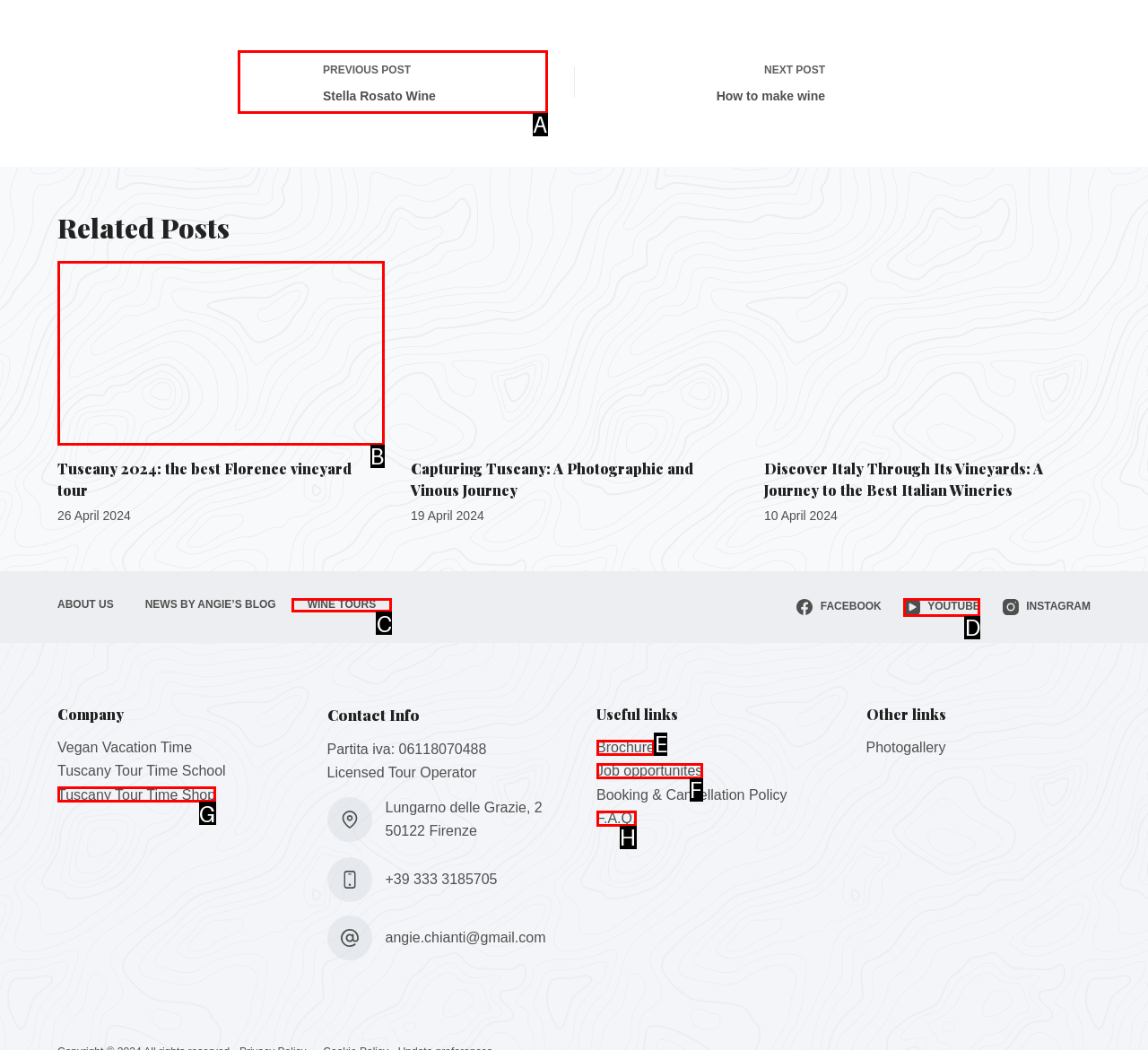Based on the description: About Us, identify the matching lettered UI element.
Answer by indicating the letter from the choices.

None